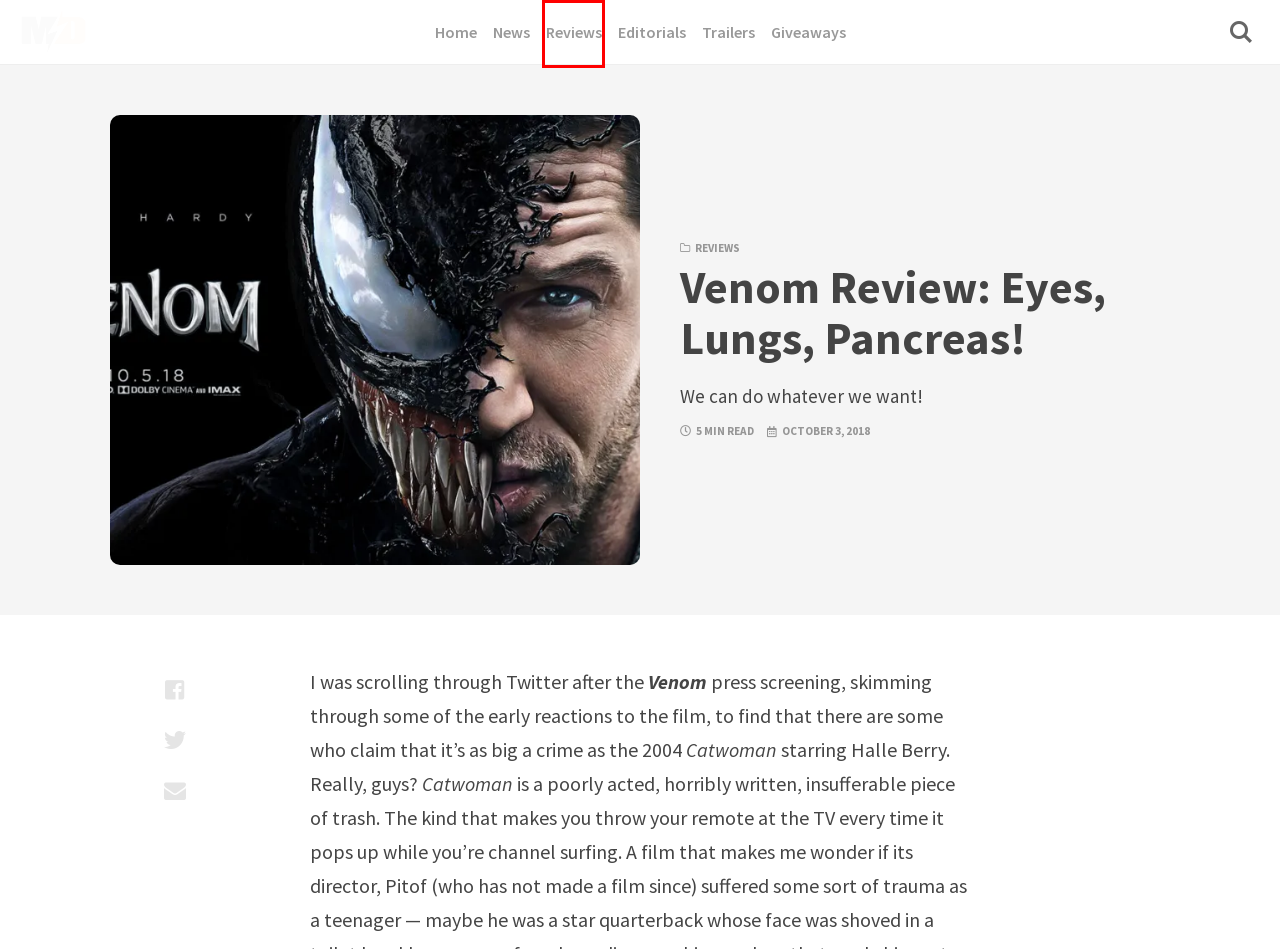You have been given a screenshot of a webpage with a red bounding box around a UI element. Select the most appropriate webpage description for the new webpage that appears after clicking the element within the red bounding box. The choices are:
A. Reviews – Moviedash.com
B. Home 1 – Moviedash.com
C. Trailer – Moviedash.com
D. Editorials – Moviedash.com
E. News – Moviedash.com
F. Moviedash.com – Movie Reviews, Movie News, Celebrities, TV, Trailers and More
G. A Spider-Woman Movie is in the Works at Sony? – Moviedash.com
H. Giveaways – Moviedash.com

A